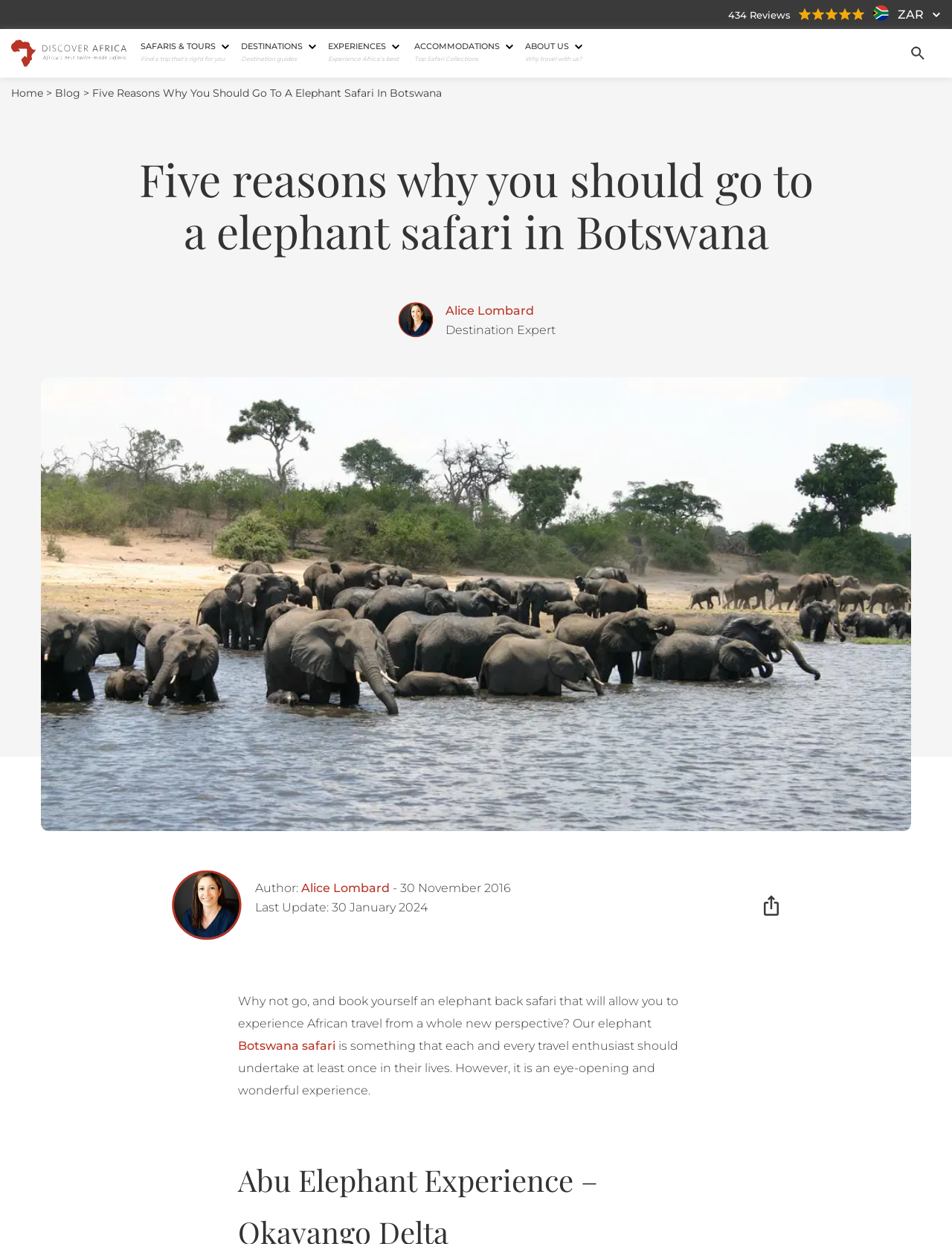Find the coordinates for the bounding box of the element with this description: "Why travel with us?".

[0.551, 0.044, 0.611, 0.05]